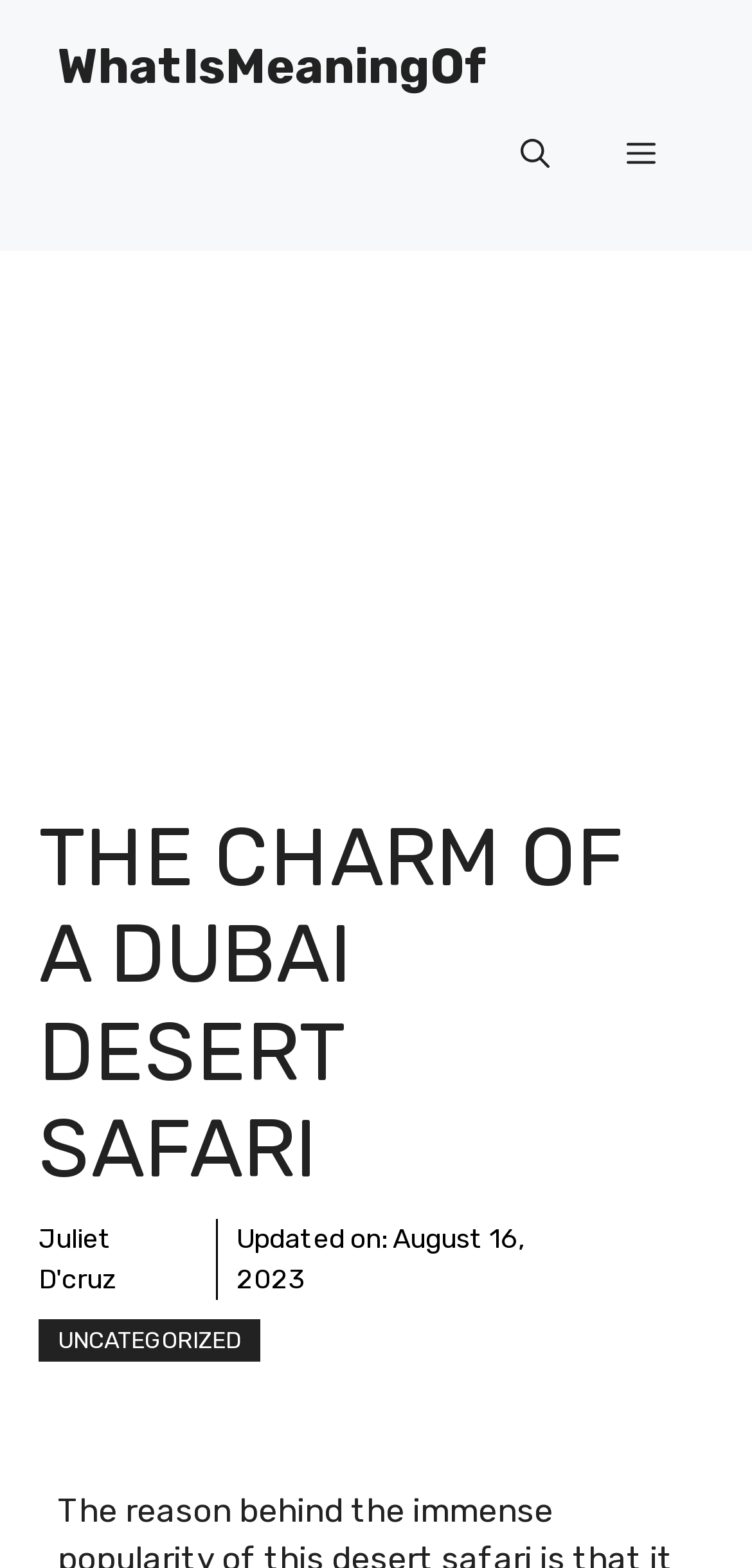Locate the bounding box of the UI element described by: "aria-label="Open search"" in the given webpage screenshot.

[0.641, 0.062, 0.782, 0.135]